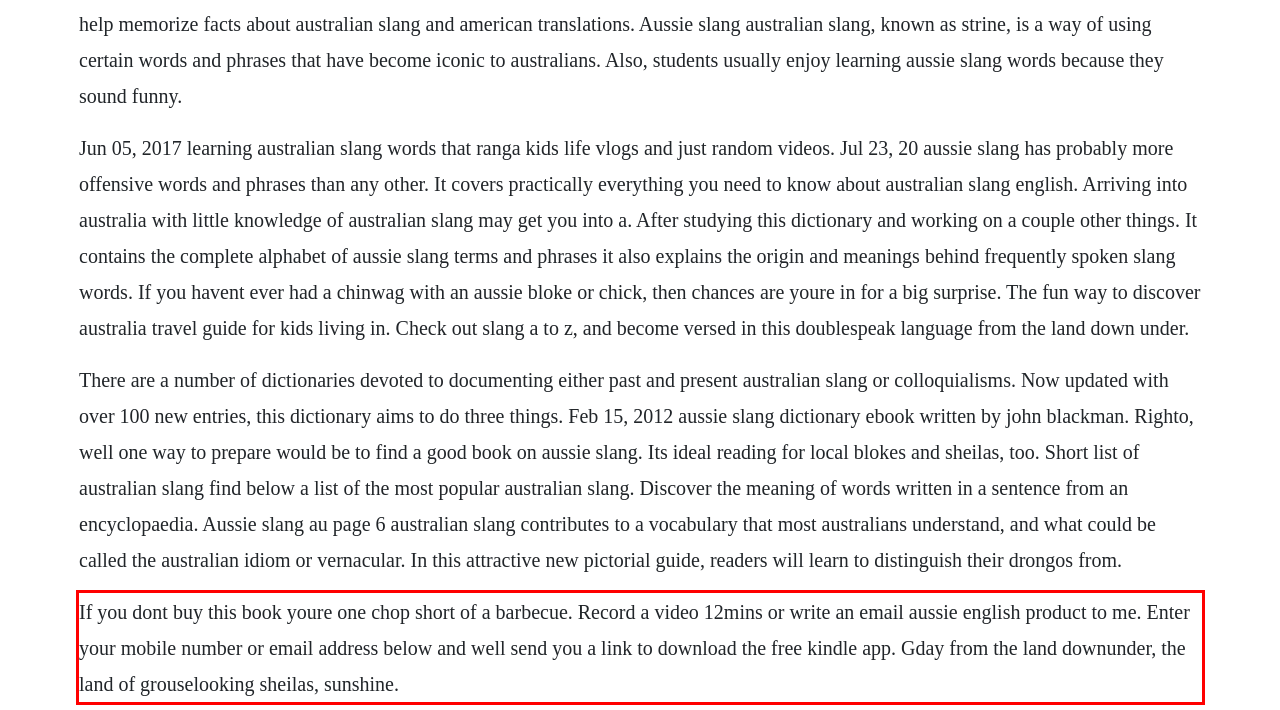With the given screenshot of a webpage, locate the red rectangle bounding box and extract the text content using OCR.

If you dont buy this book youre one chop short of a barbecue. Record a video 12mins or write an email aussie english product to me. Enter your mobile number or email address below and well send you a link to download the free kindle app. Gday from the land downunder, the land of grouselooking sheilas, sunshine.